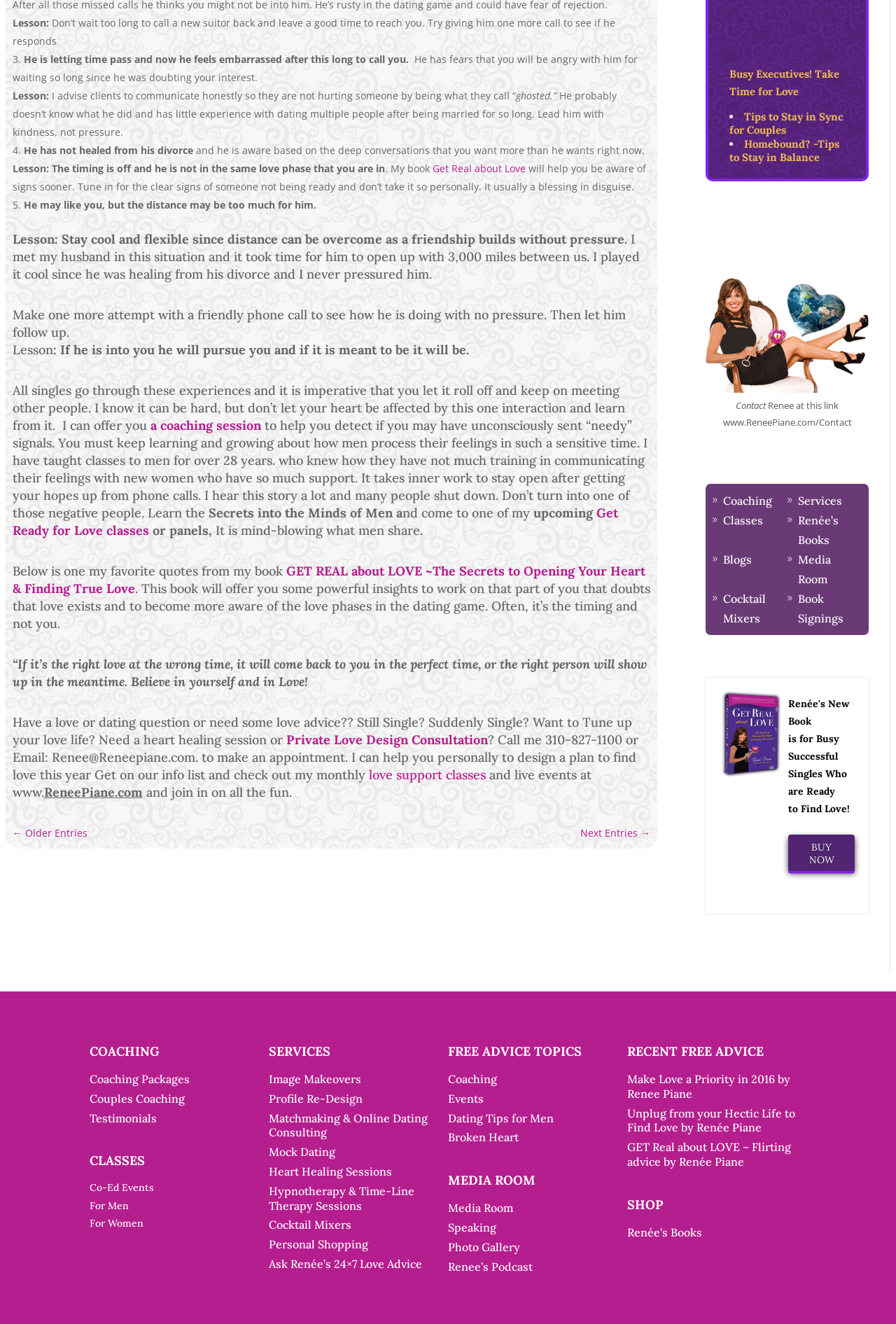Please identify the bounding box coordinates for the region that you need to click to follow this instruction: "Buy the book for busy successful singles".

[0.88, 0.635, 0.954, 0.645]